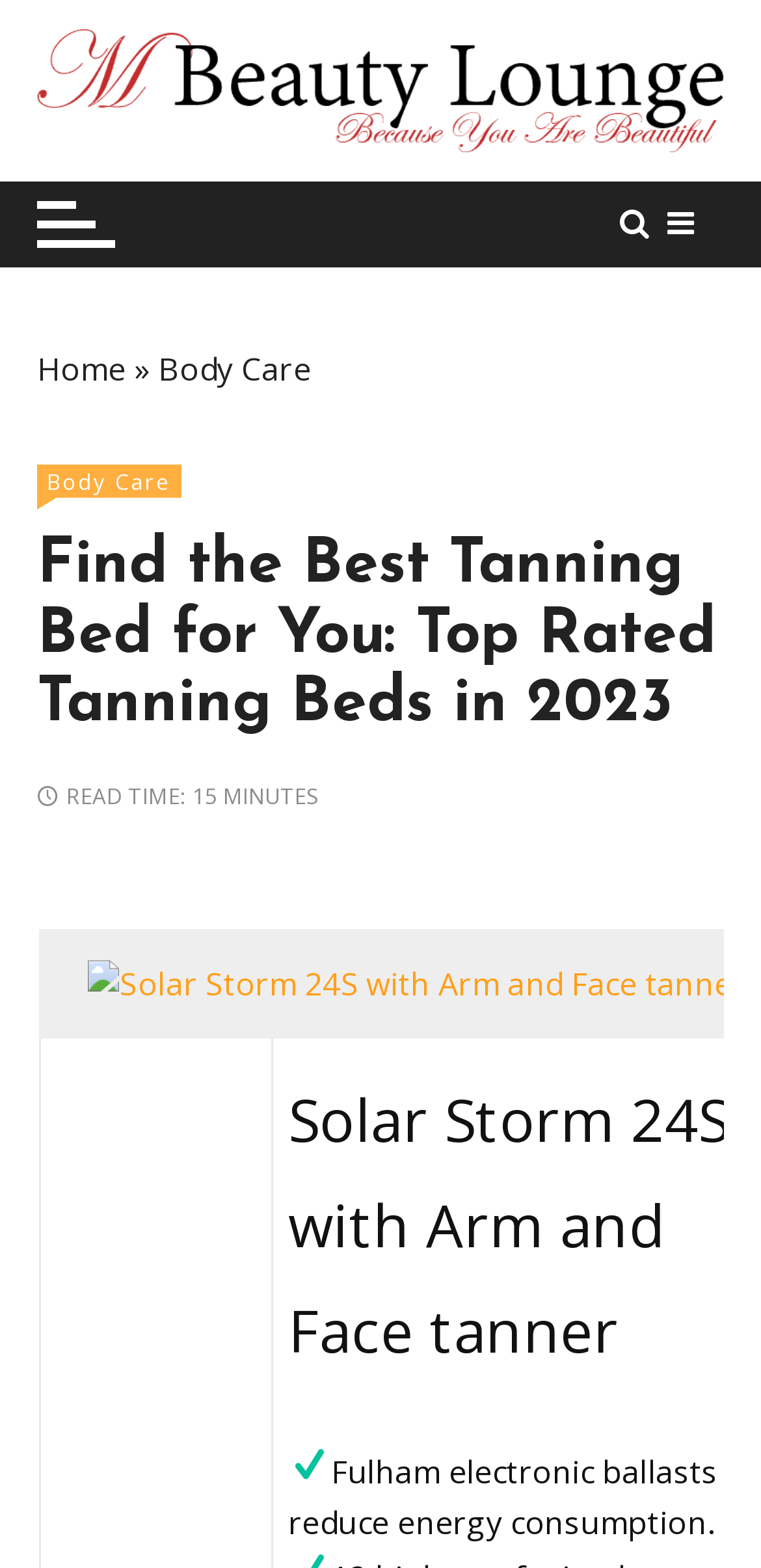How many tanning bed options are shown?
Refer to the image and provide a one-word or short phrase answer.

1